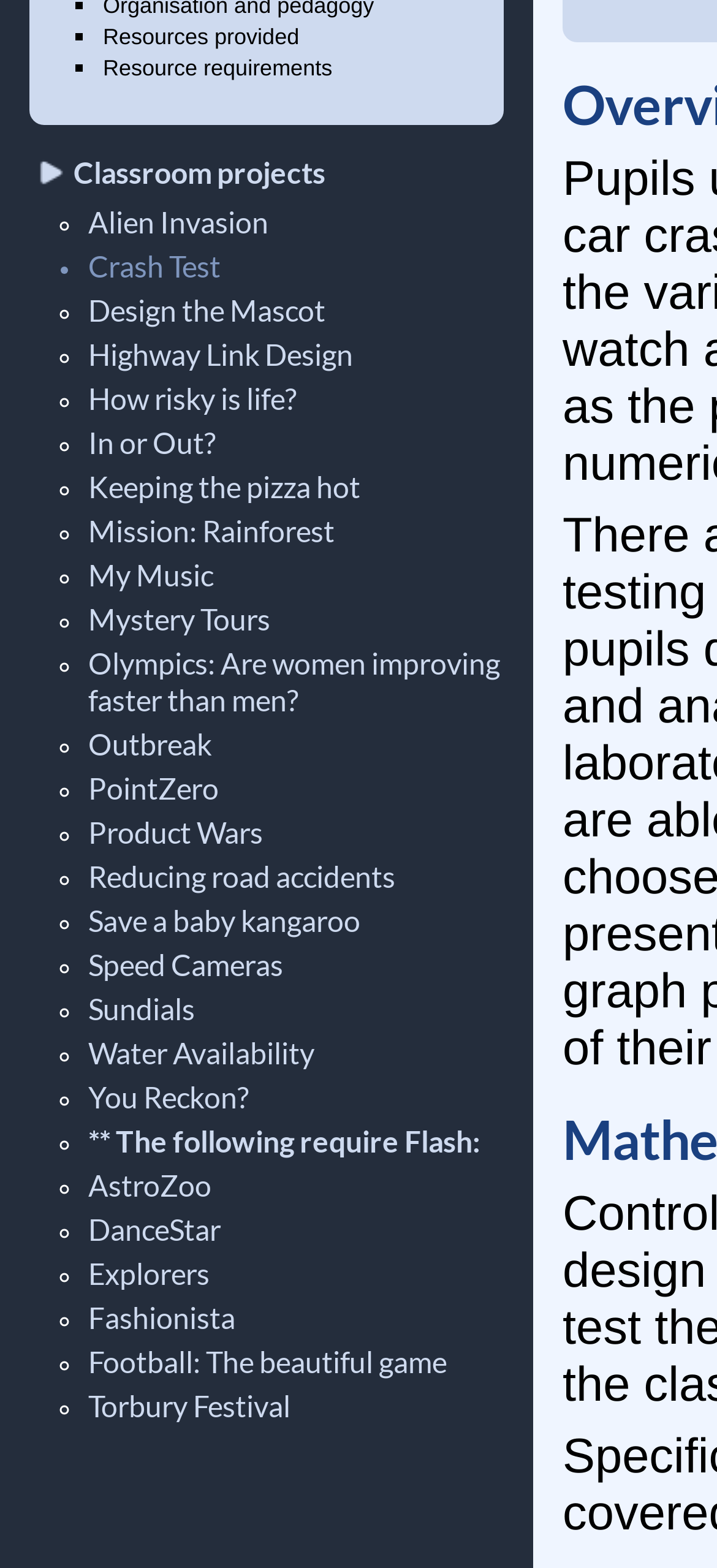Extract the bounding box coordinates for the UI element described by the text: "** The following require Flash:". The coordinates should be in the form of [left, top, right, bottom] with values between 0 and 1.

[0.123, 0.716, 0.669, 0.739]